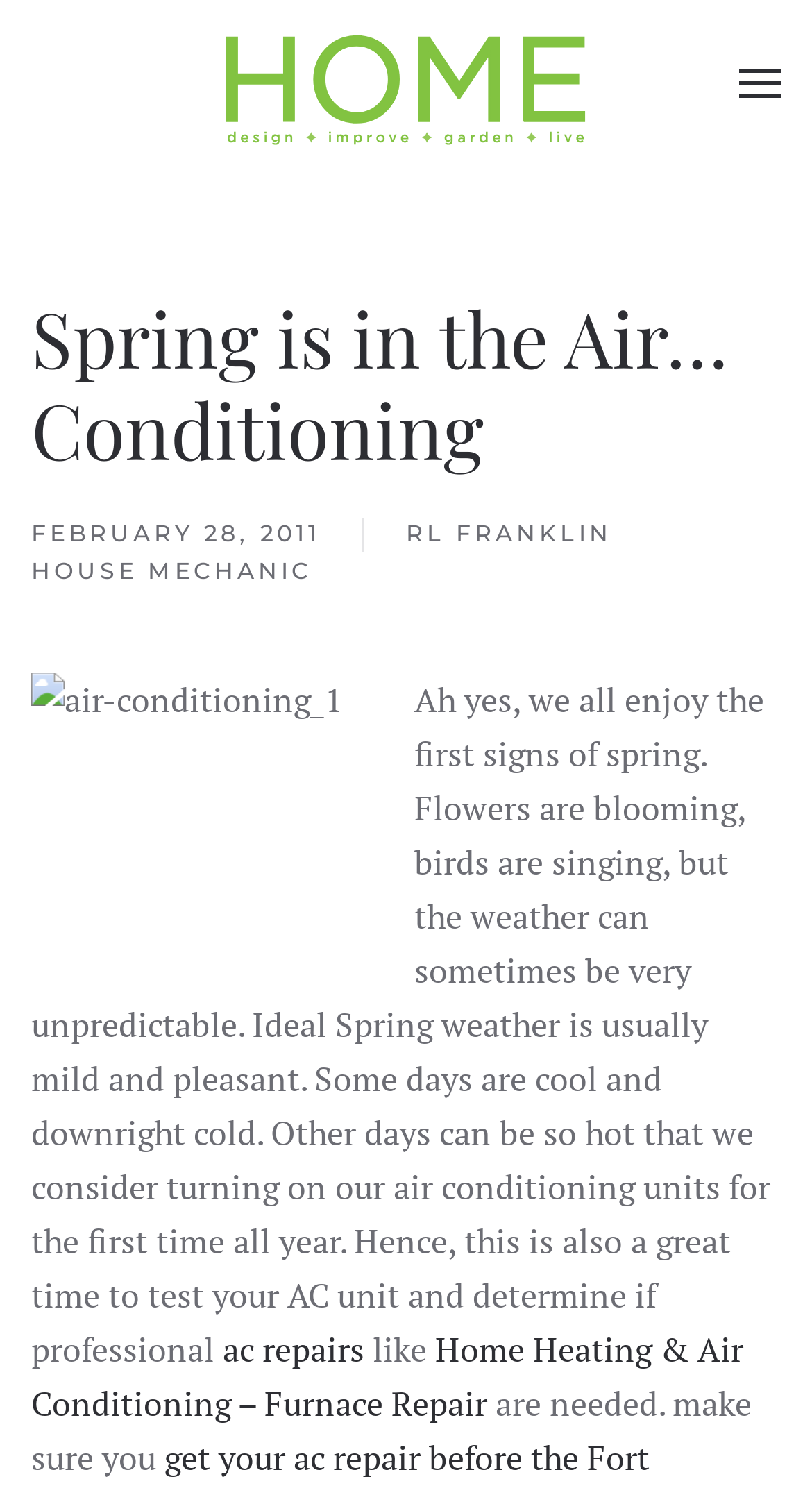Provide the bounding box for the UI element matching this description: "Fishing Trip Northern Michigan".

None